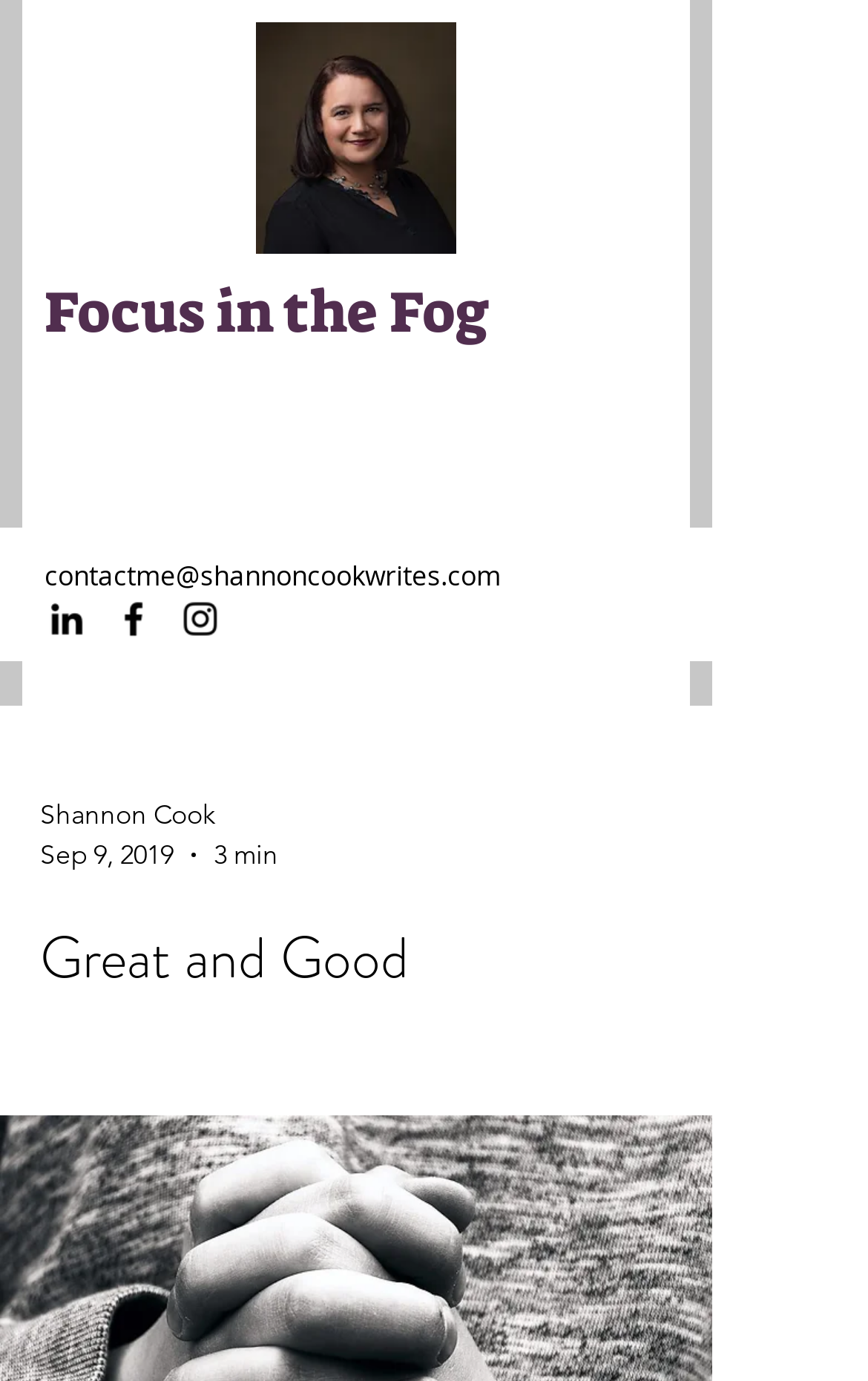Please respond in a single word or phrase: 
What is the name of the author?

Shannon Cook